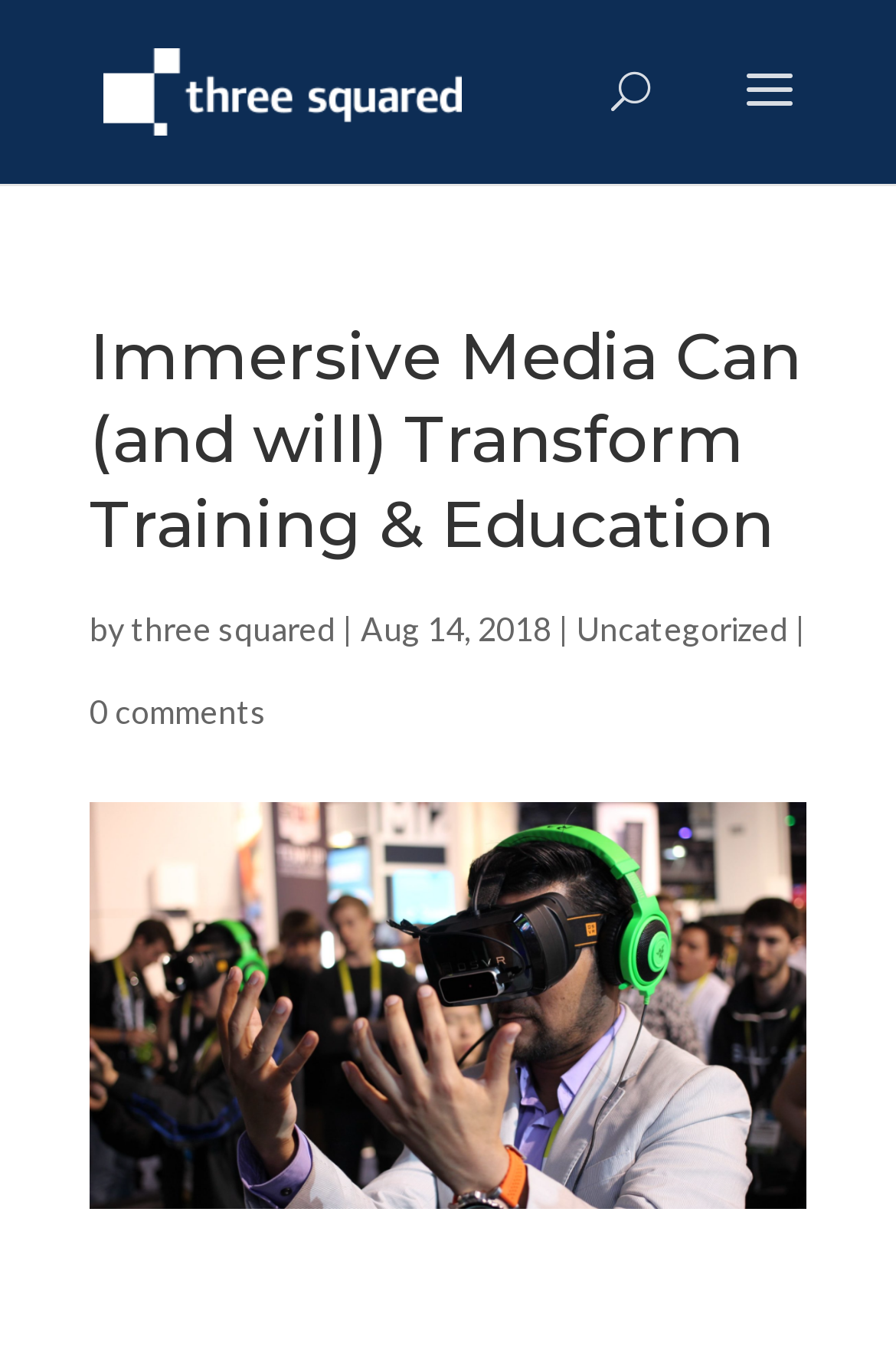Using the description "Uncategorized", predict the bounding box of the relevant HTML element.

[0.644, 0.449, 0.879, 0.478]